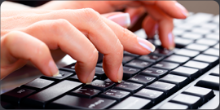What is the design of the keyboard?
Refer to the screenshot and respond with a concise word or phrase.

Clean and sleek